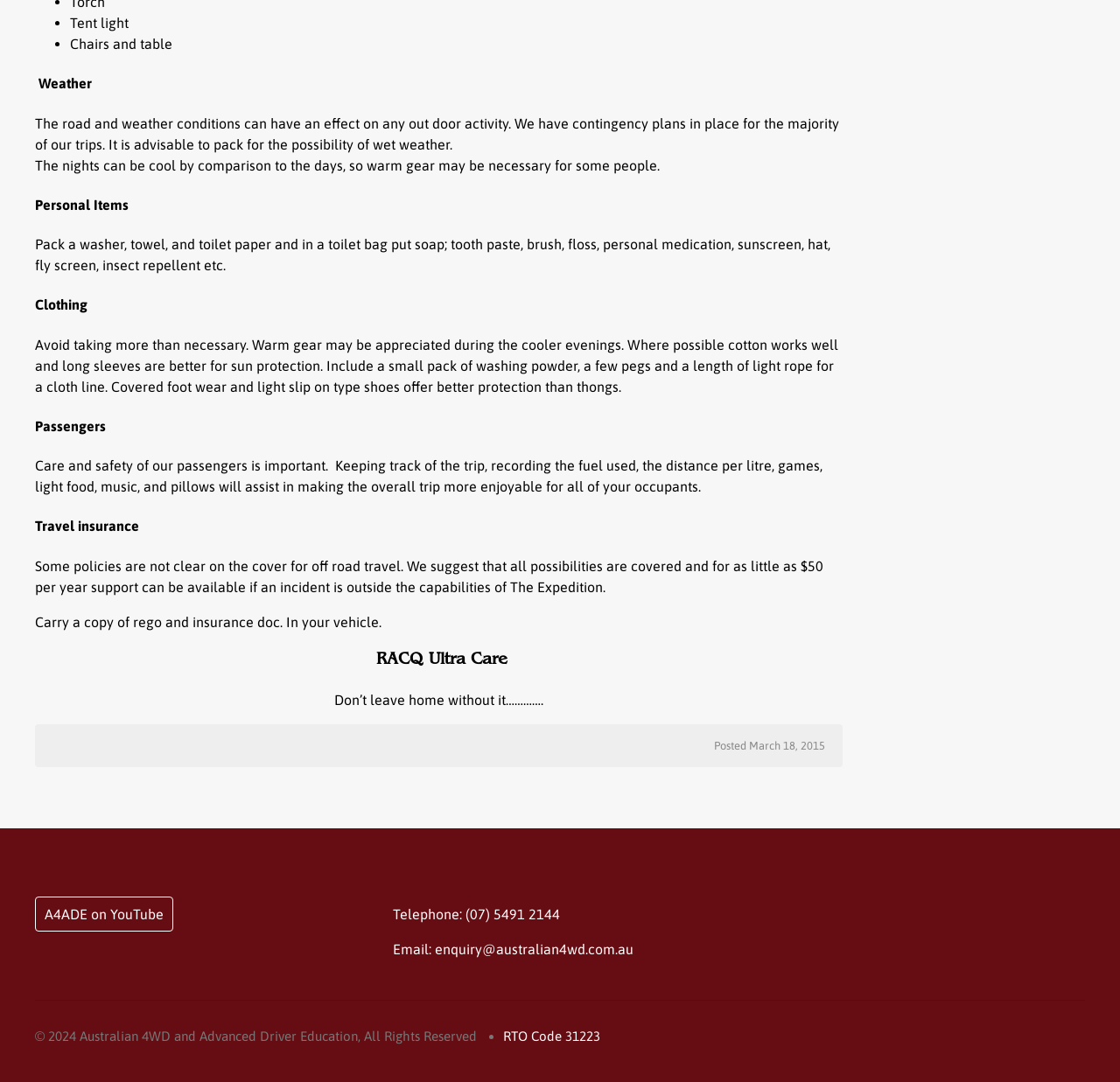Give a short answer using one word or phrase for the question:
What is the name of the YouTube channel mentioned?

A4ADE on YouTube